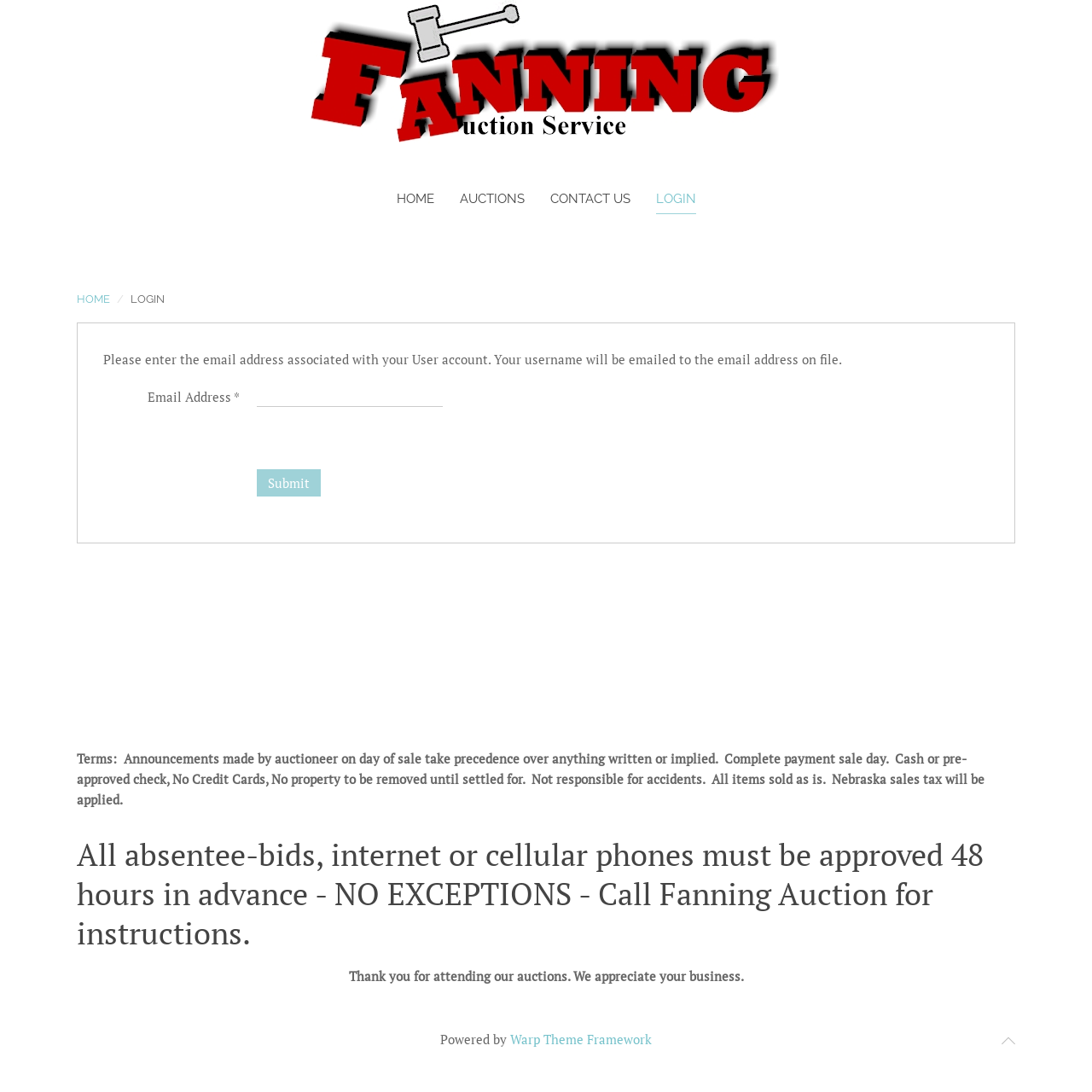Please determine the bounding box coordinates of the section I need to click to accomplish this instruction: "enter email address".

[0.235, 0.35, 0.405, 0.373]